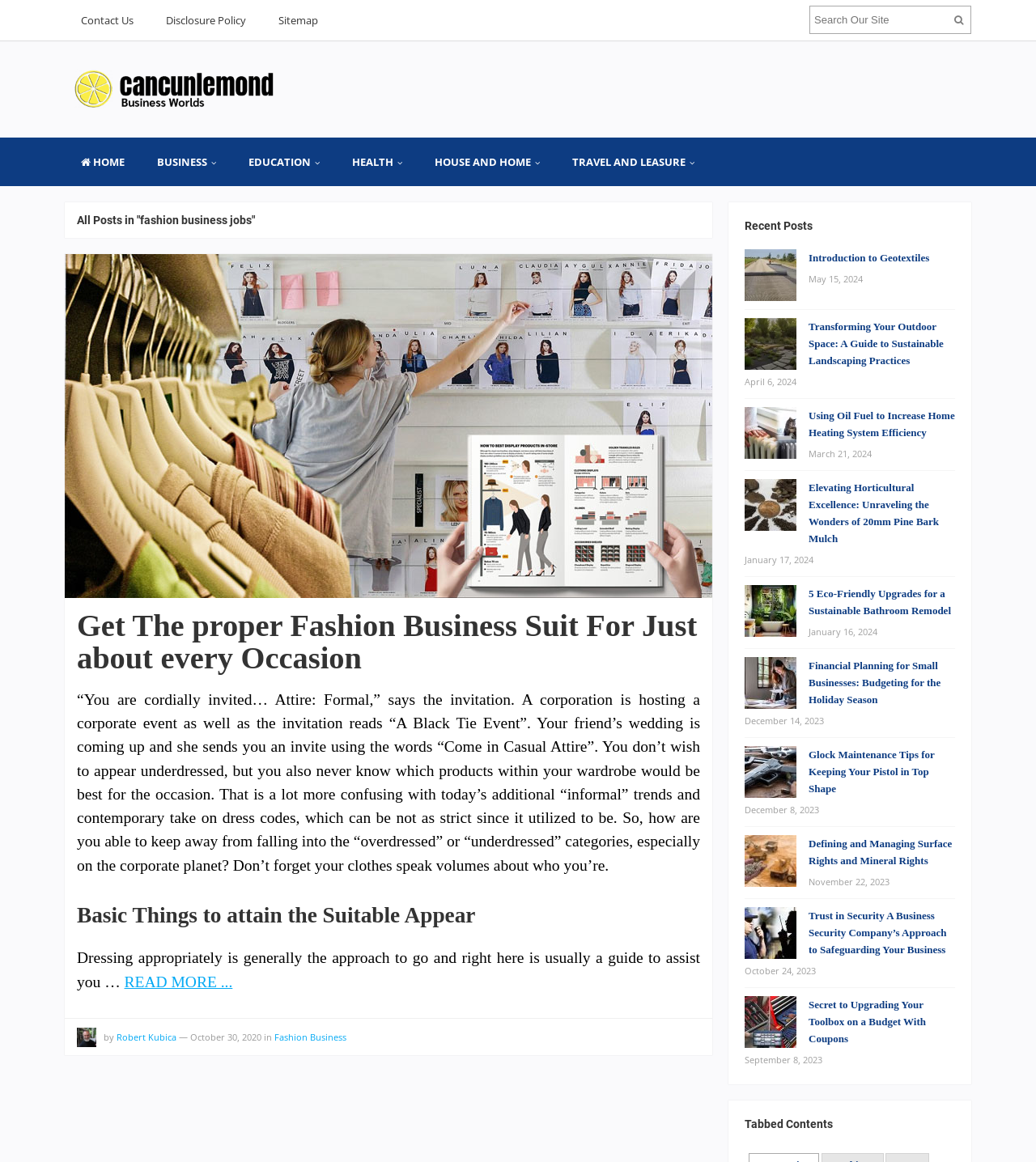Using the information in the image, could you please answer the following question in detail:
How many recent posts are listed?

I counted the number of recent posts listed on the webpage, and there are 10 posts with images, titles, and dates.